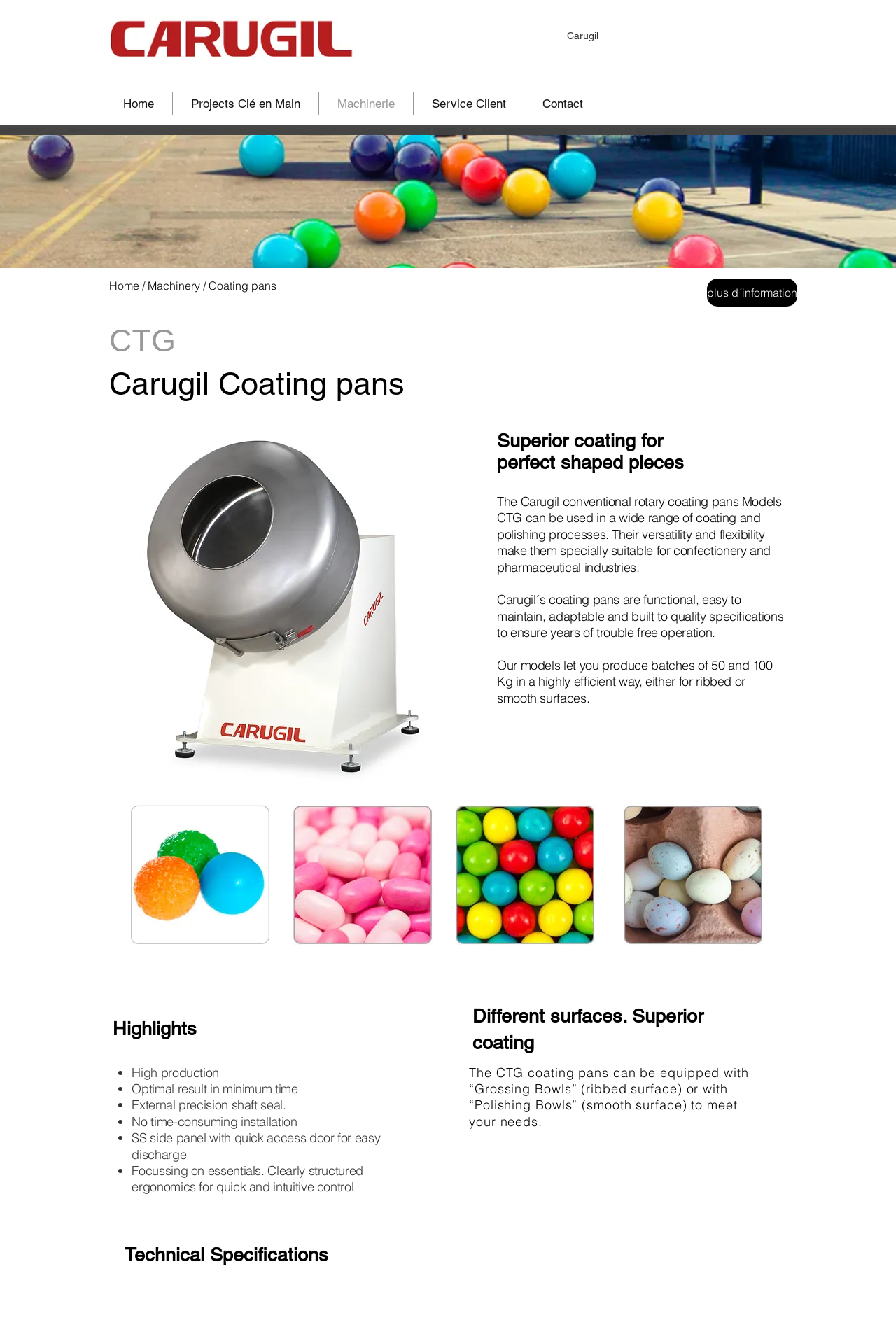Provide your answer in a single word or phrase: 
What are the two surface options for the CTG coating pans?

Ribbed and smooth